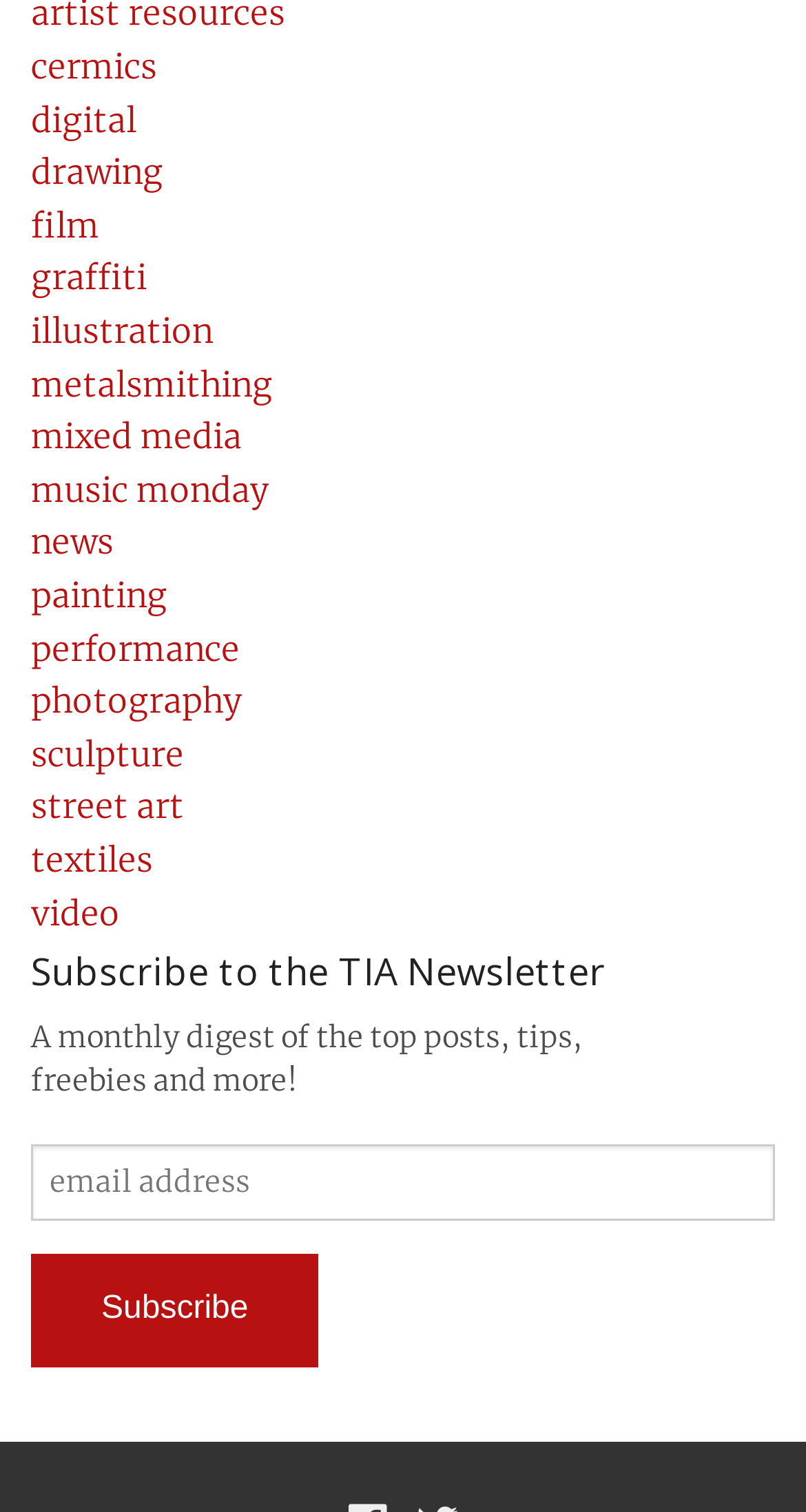Locate the bounding box coordinates of the element to click to perform the following action: 'Subscribe to the TIA Newsletter'. The coordinates should be given as four float values between 0 and 1, in the form of [left, top, right, bottom].

[0.038, 0.829, 0.395, 0.904]